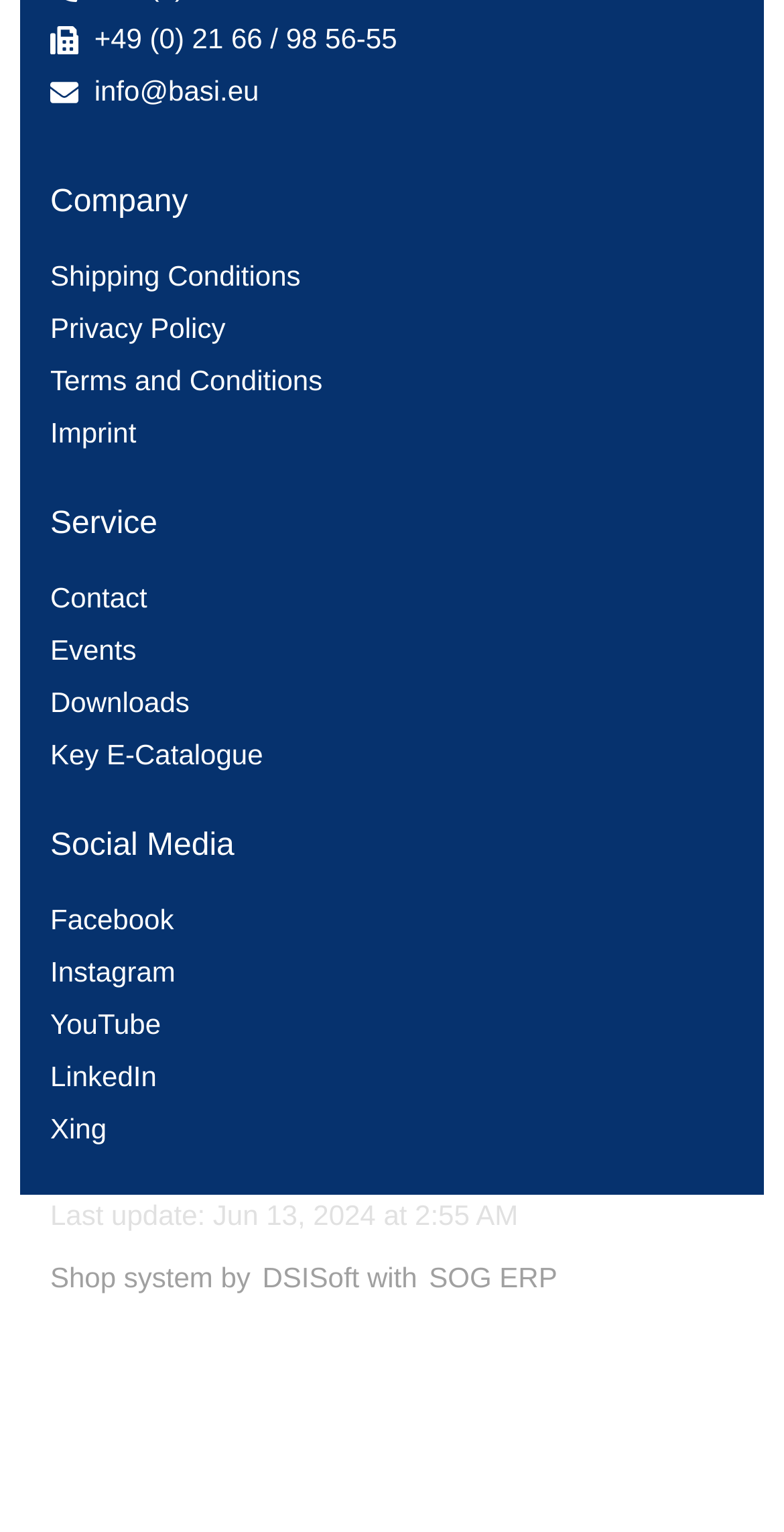Determine the bounding box coordinates of the region that needs to be clicked to achieve the task: "go to the contact page".

[0.064, 0.373, 0.577, 0.407]